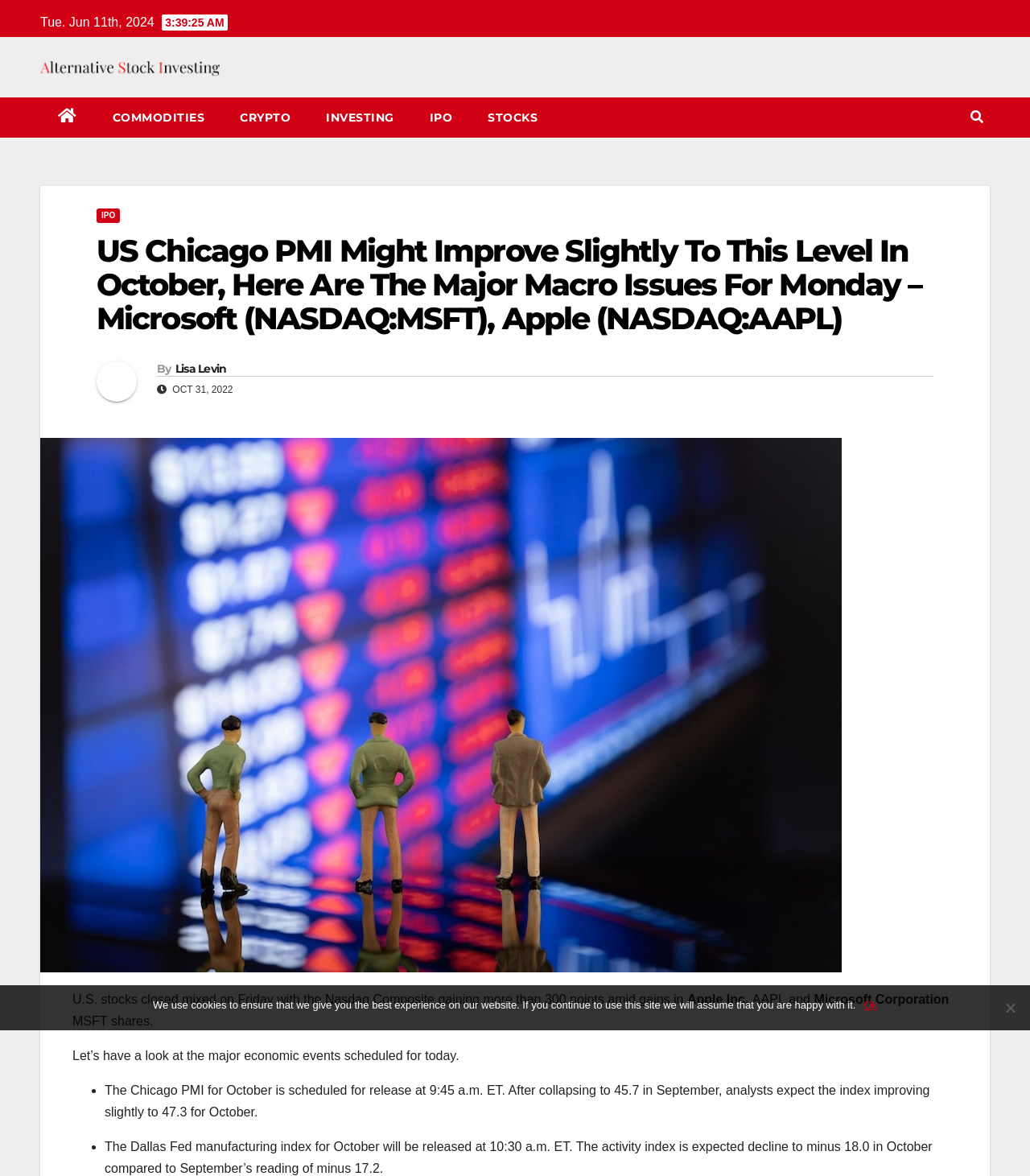Please find the bounding box coordinates of the element's region to be clicked to carry out this instruction: "Click on the 'COMMODITIES' link".

[0.092, 0.083, 0.216, 0.117]